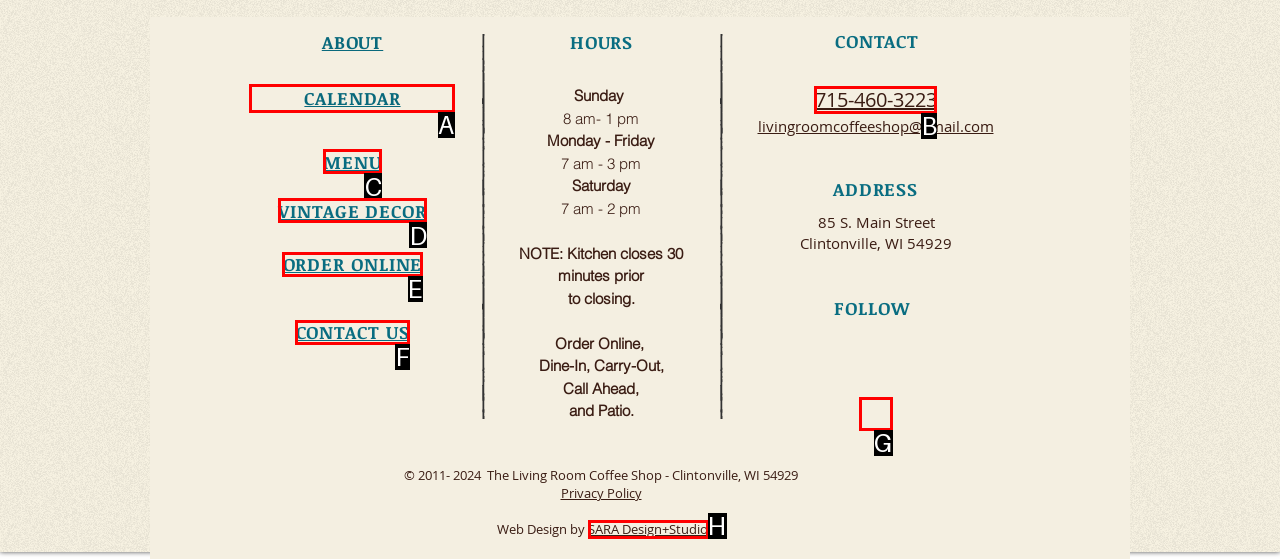Point out the option that needs to be clicked to fulfill the following instruction: View CALENDAR
Answer with the letter of the appropriate choice from the listed options.

A